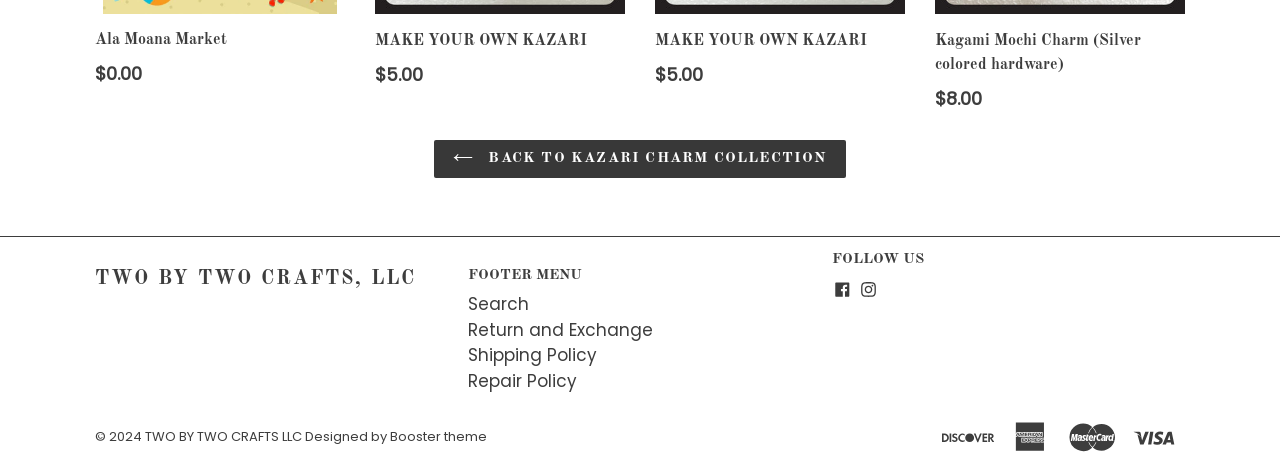Can you give a comprehensive explanation to the question given the content of the image?
What social media platform is second in the 'FOLLOW US' section?

I examined the links in the 'FOLLOW US' section and found that the second option is 'Instagram' with a bounding box coordinate of [0.67, 0.582, 0.686, 0.636].